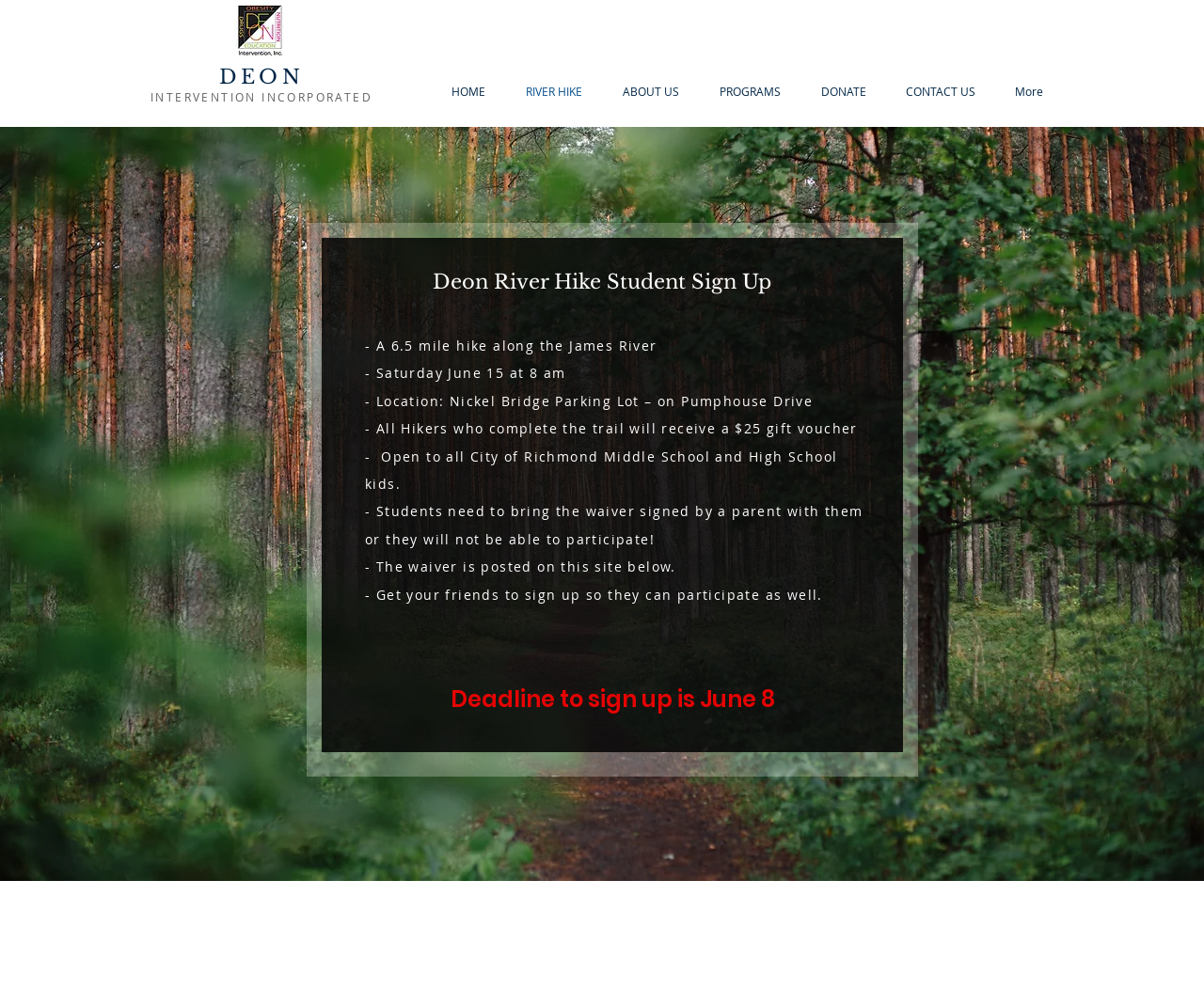Provide a thorough description of the webpage's content and layout.

The webpage is about Student Hiker, specifically Deon Intervention Incorporated. At the top left, there is a link to "Deon Intervention Incorporated" accompanied by an image with the same name. Next to it, there is a heading "DEON" with a link to the same text. Below the heading, there is a static text "INTERVENTION INCORPORATED".

On the top right, there is a navigation menu labeled "Site" with several links, including "HOME", "RIVER HIKE", "ABOUT US", "PROGRAMS", "DONATE", "CONTACT US", and "More". These links are aligned horizontally and take up most of the top section of the page.

Below the navigation menu, there is a heading "Sponsor A Deon River Hiker" followed by another heading "General Donation". Under the "General Donation" heading, there are several paragraphs of text describing the event, including the date, location, and rules for participation. The text is arranged vertically, with each paragraph below the previous one.

To the right of the "General Donation" heading, there is a section with two more headings: "Deadline to sign up is June 8" and "Deon River Hike Student Sign Up".